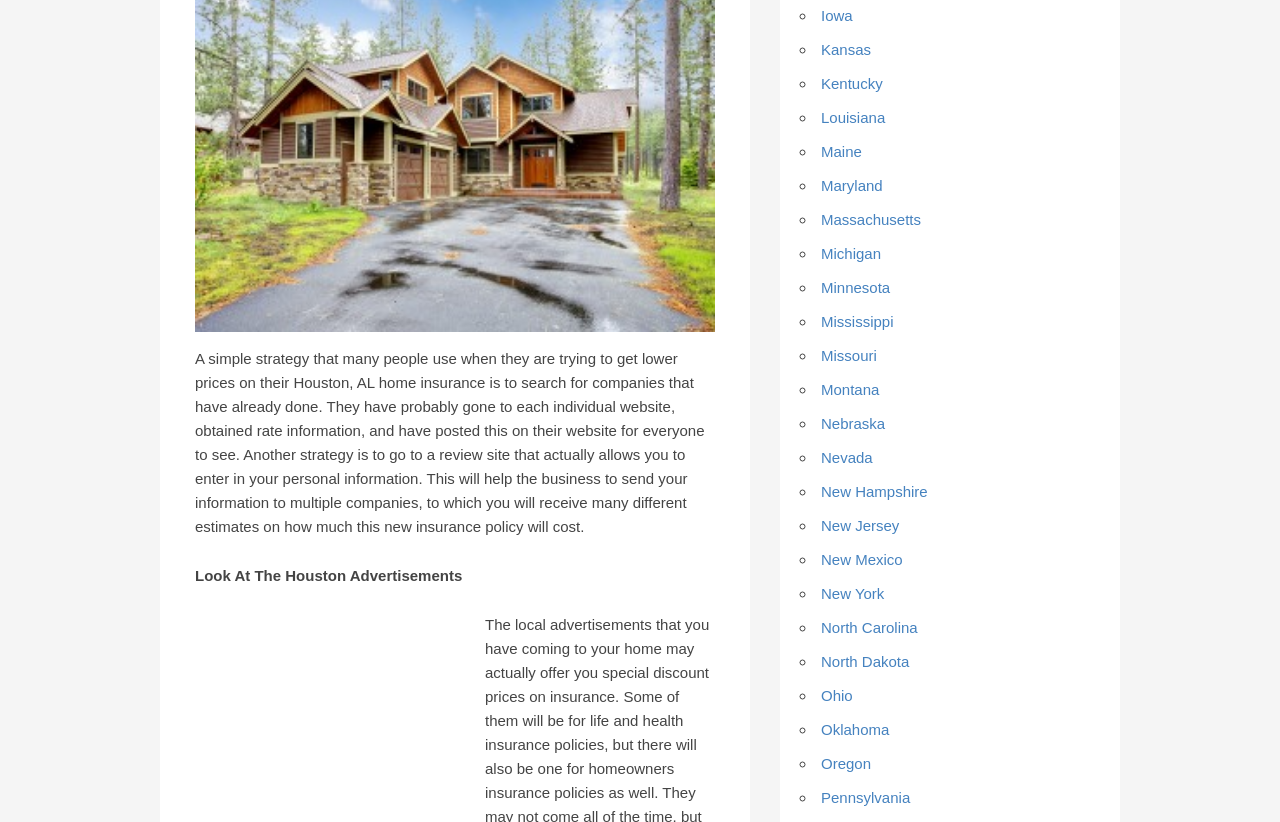Please provide a one-word or phrase answer to the question: 
What type of website is mentioned as an alternative to searching individual company websites?

Review site